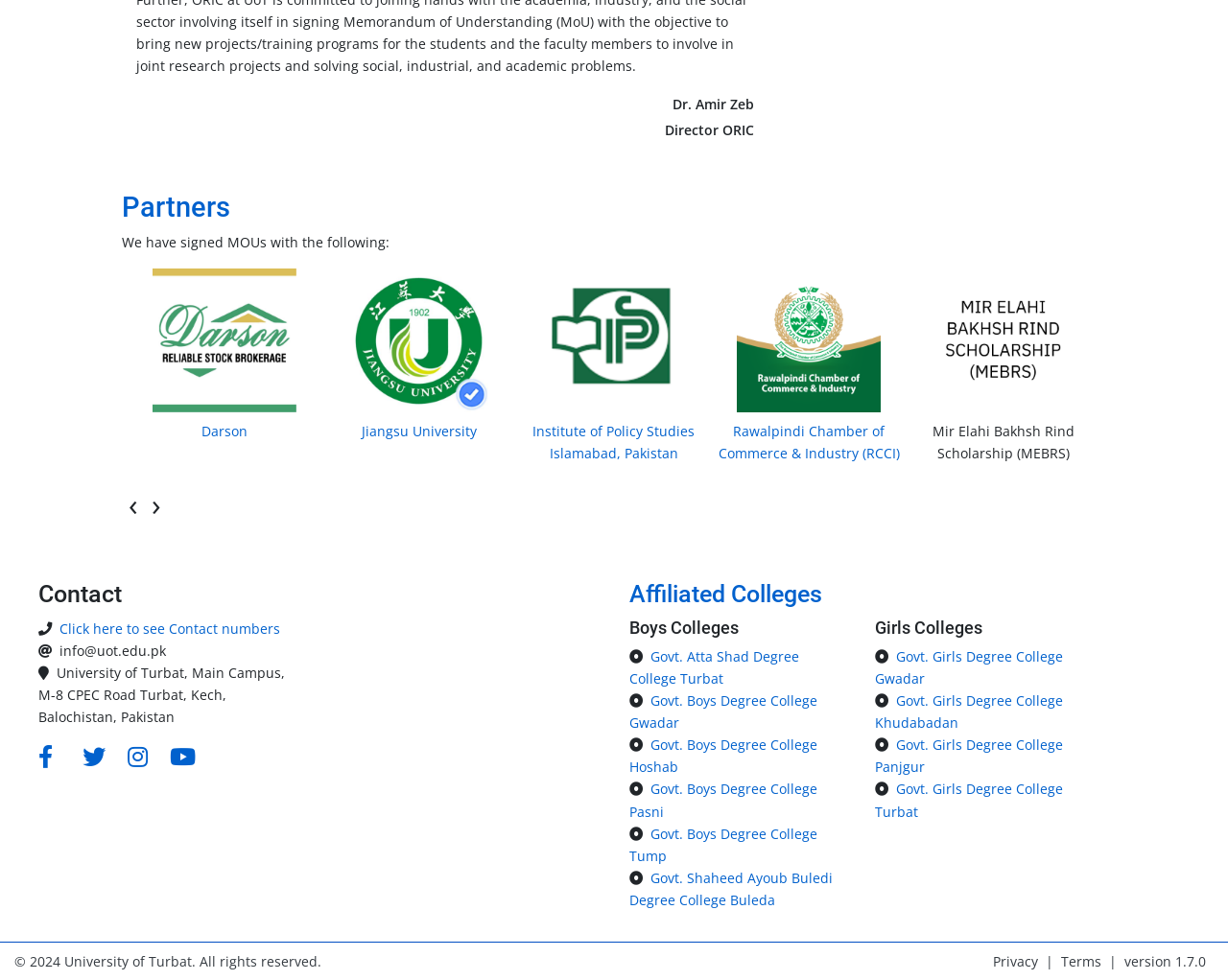What is the contact email of the university?
Based on the image, provide your answer in one word or phrase.

info@uot.edu.pk